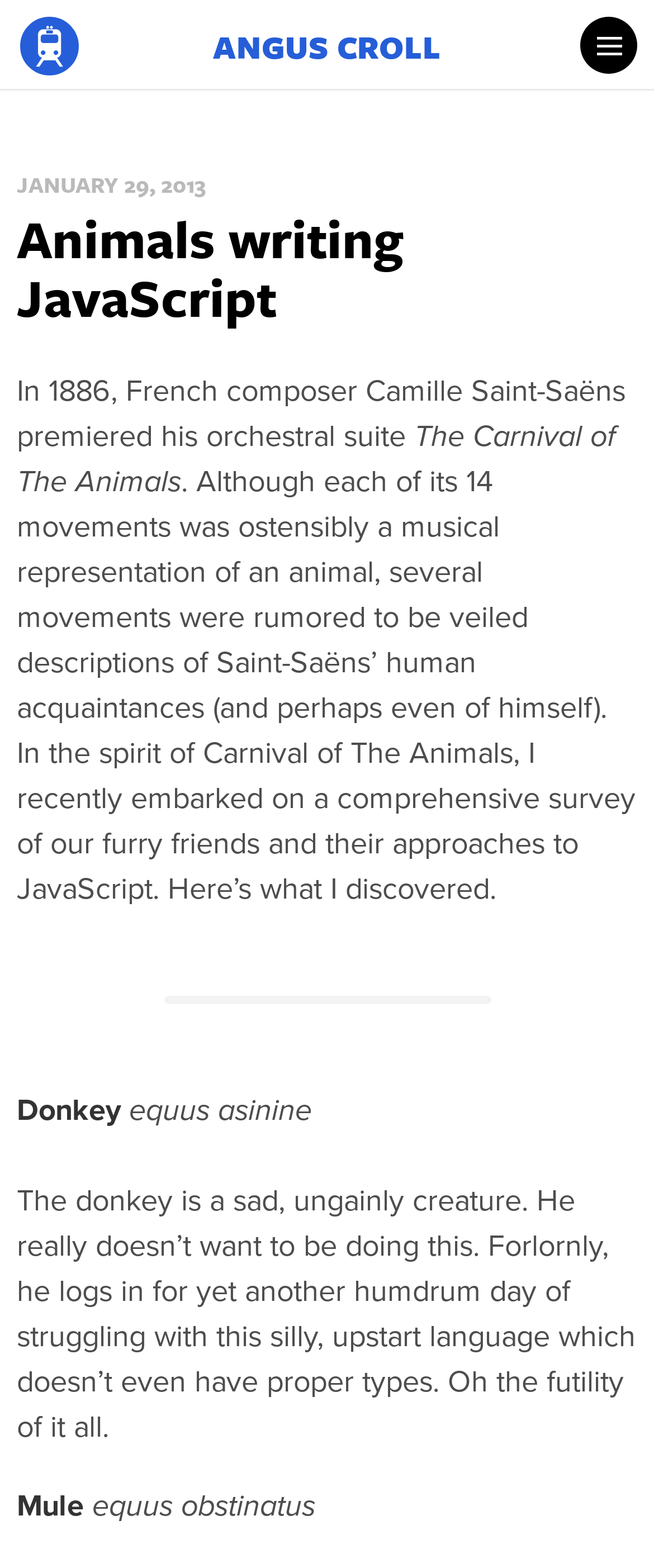What is the name of the French composer mentioned?
Offer a detailed and full explanation in response to the question.

The webpage mentions 'In 1886, French composer Camille Saint-Saëns premiered his orchestral suite The Carnival of The Animals.' Therefore, the answer is Camille Saint-Saëns.